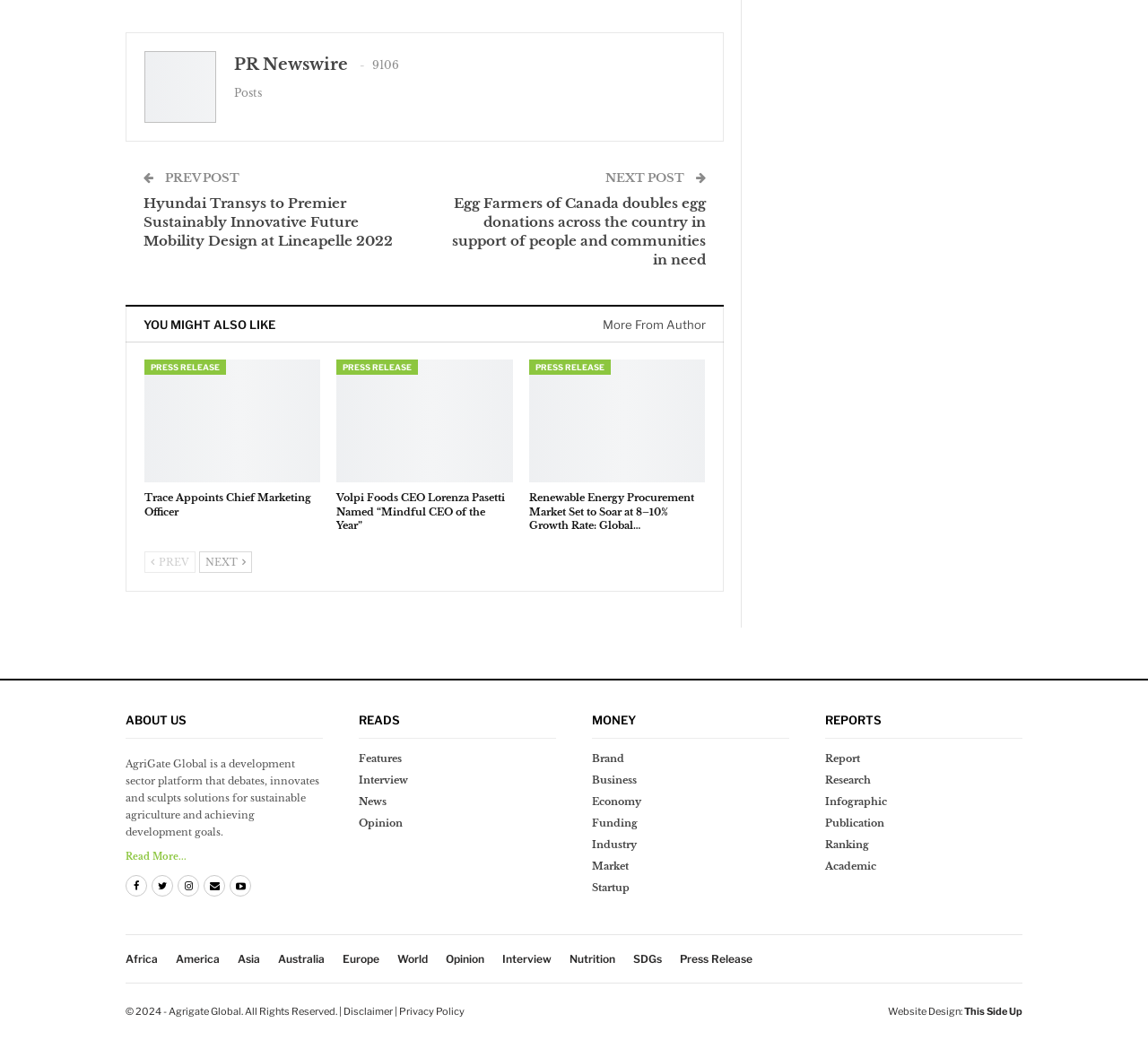Please answer the following question using a single word or phrase: 
What is the category of the article 'Hyundai Transys to Premier Sustainably Innovative Future Mobility Design at Lineapelle 2022'?

PRESS RELEASE